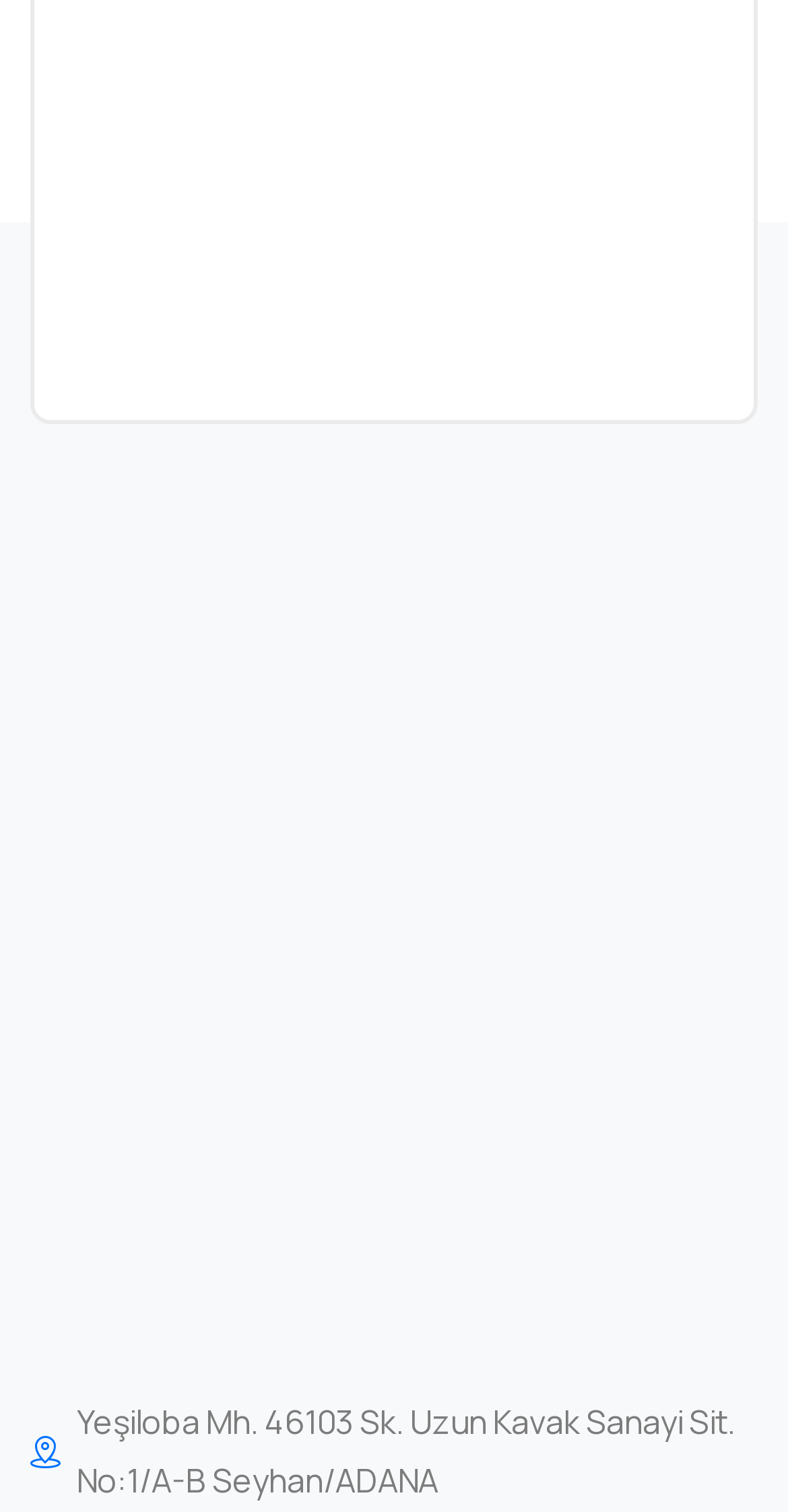Please locate the bounding box coordinates of the element's region that needs to be clicked to follow the instruction: "get a quotation". The bounding box coordinates should be provided as four float numbers between 0 and 1, i.e., [left, top, right, bottom].

[0.038, 0.515, 0.962, 0.569]